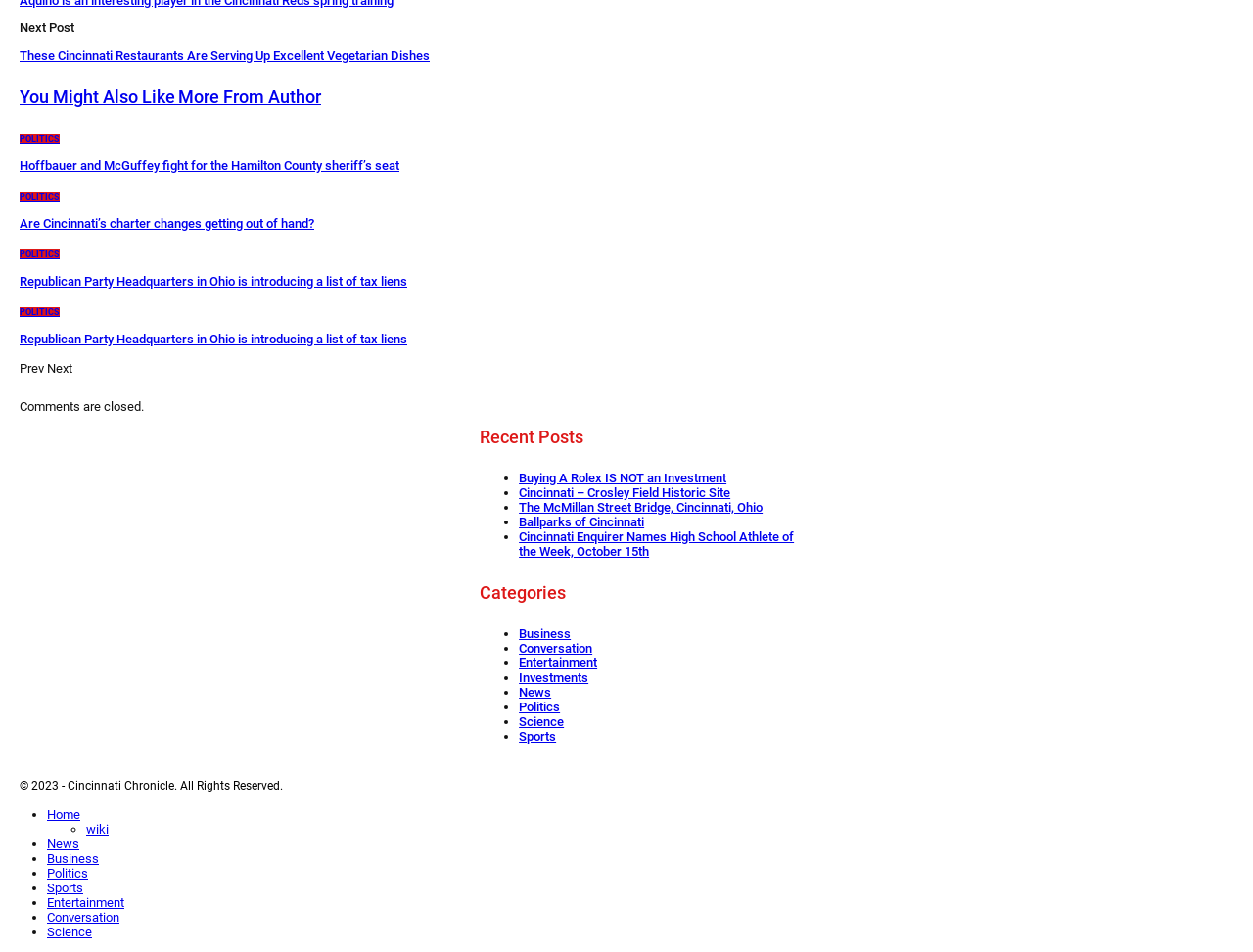Respond to the question below with a single word or phrase:
What are the categories listed in the sidebar?

Business, Conversation, Entertainment, etc.